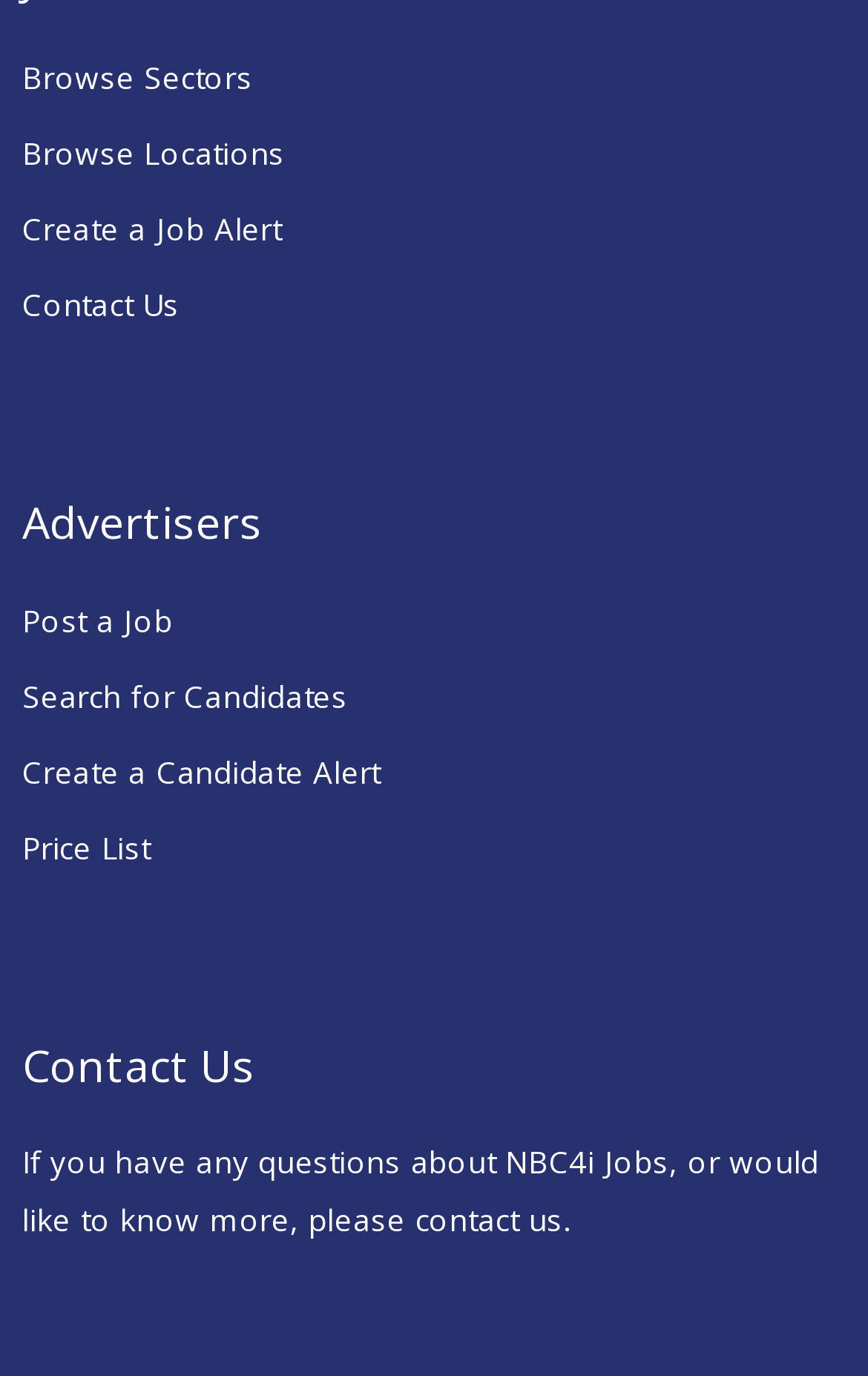Determine the bounding box coordinates of the clickable element necessary to fulfill the instruction: "Post a job". Provide the coordinates as four float numbers within the 0 to 1 range, i.e., [left, top, right, bottom].

[0.026, 0.43, 0.199, 0.472]